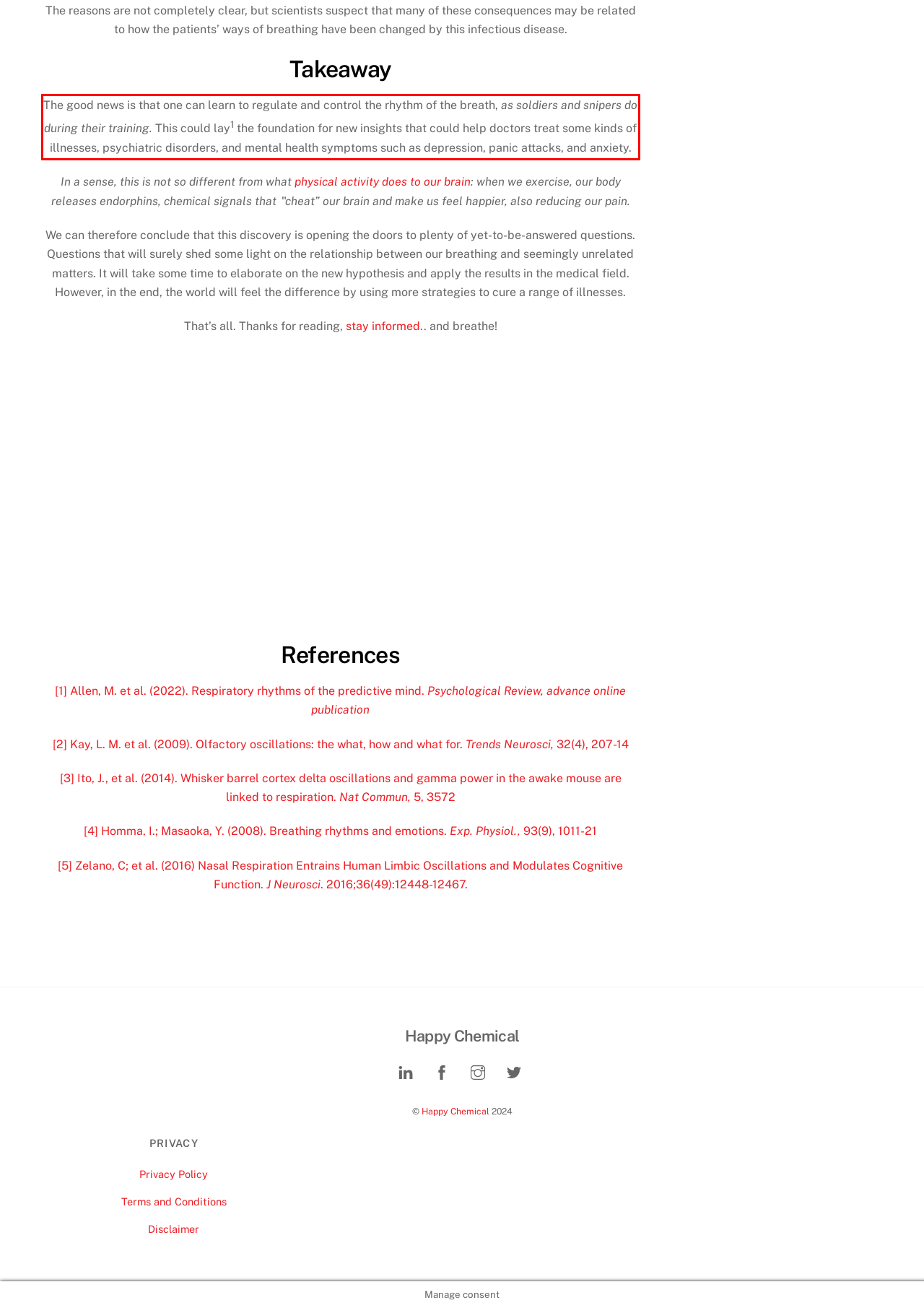Identify the red bounding box in the webpage screenshot and perform OCR to generate the text content enclosed.

The good news is that one can learn to regulate and control the rhythm of the breath, as soldiers and snipers do during their training. This could lay1 the foundation for new insights that could help doctors treat some kinds of illnesses, psychiatric disorders, and mental health symptoms such as depression, panic attacks, and anxiety.